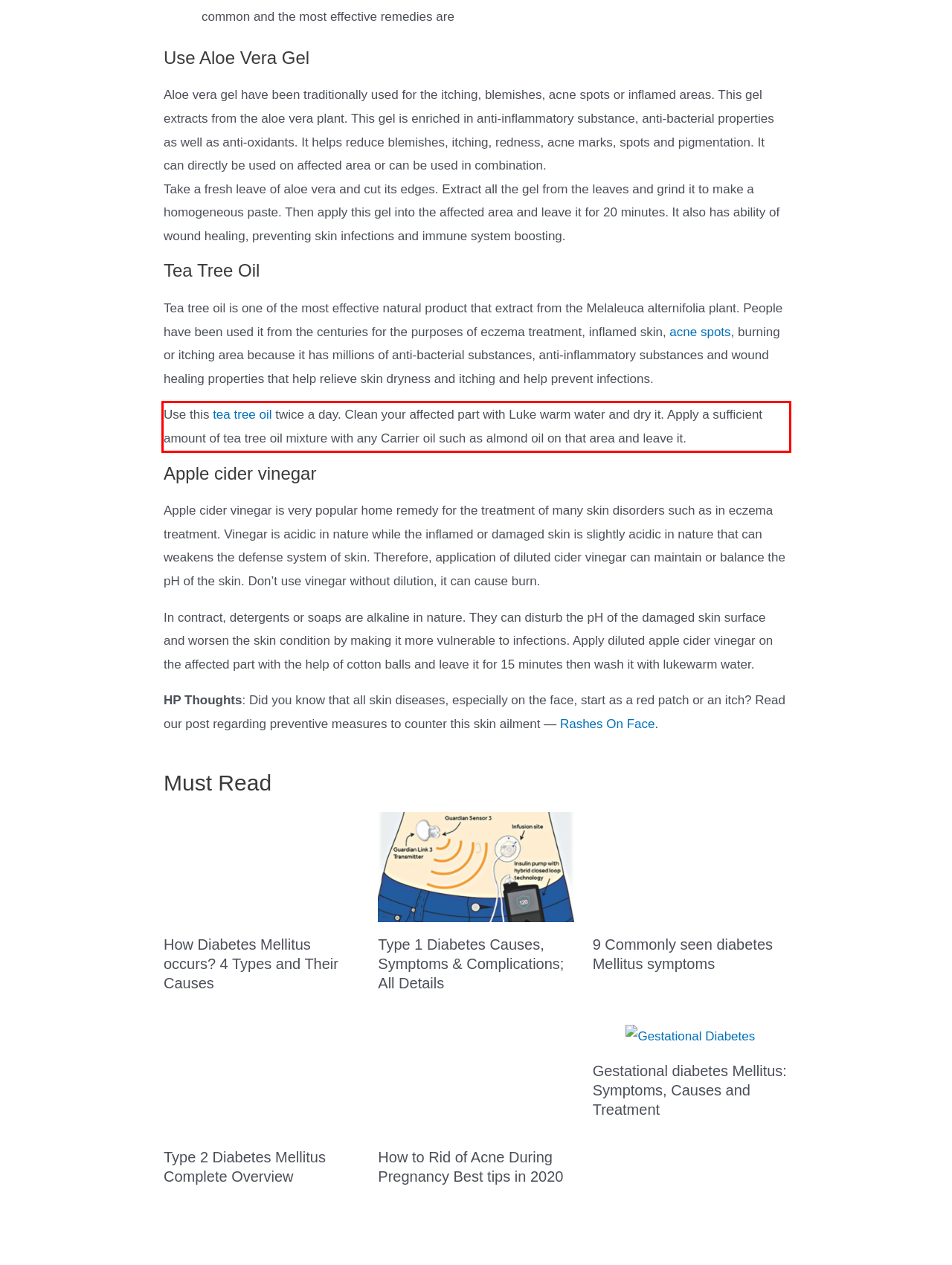You have a webpage screenshot with a red rectangle surrounding a UI element. Extract the text content from within this red bounding box.

Use this tea tree oil twice a day. Clean your affected part with Luke warm water and dry it. Apply a sufficient amount of tea tree oil mixture with any Carrier oil such as almond oil on that area and leave it.